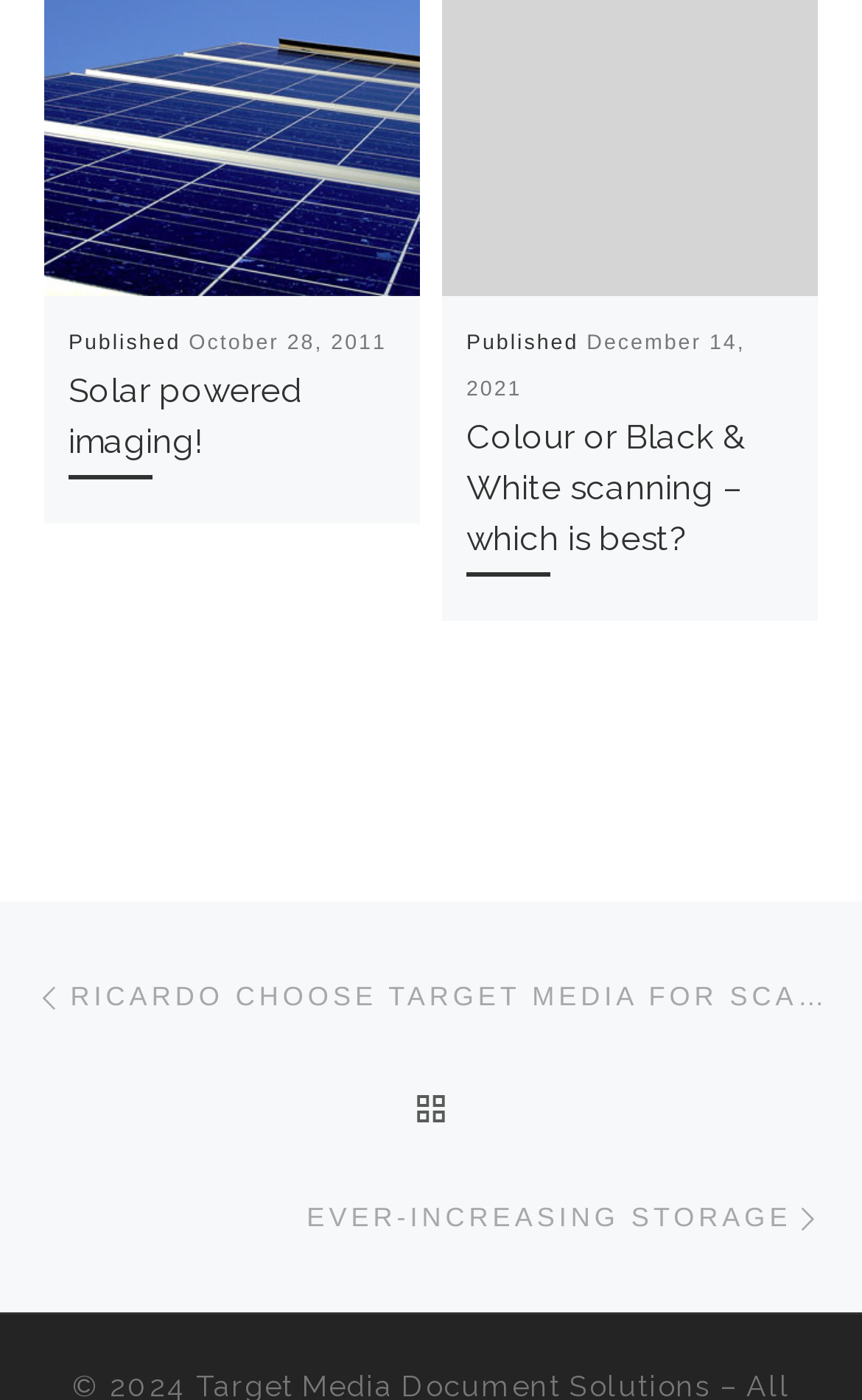Bounding box coordinates are specified in the format (top-left x, top-left y, bottom-right x, bottom-right y). All values are floating point numbers bounded between 0 and 1. Please provide the bounding box coordinate of the region this sentence describes: Solar powered imaging!

[0.079, 0.265, 0.351, 0.33]